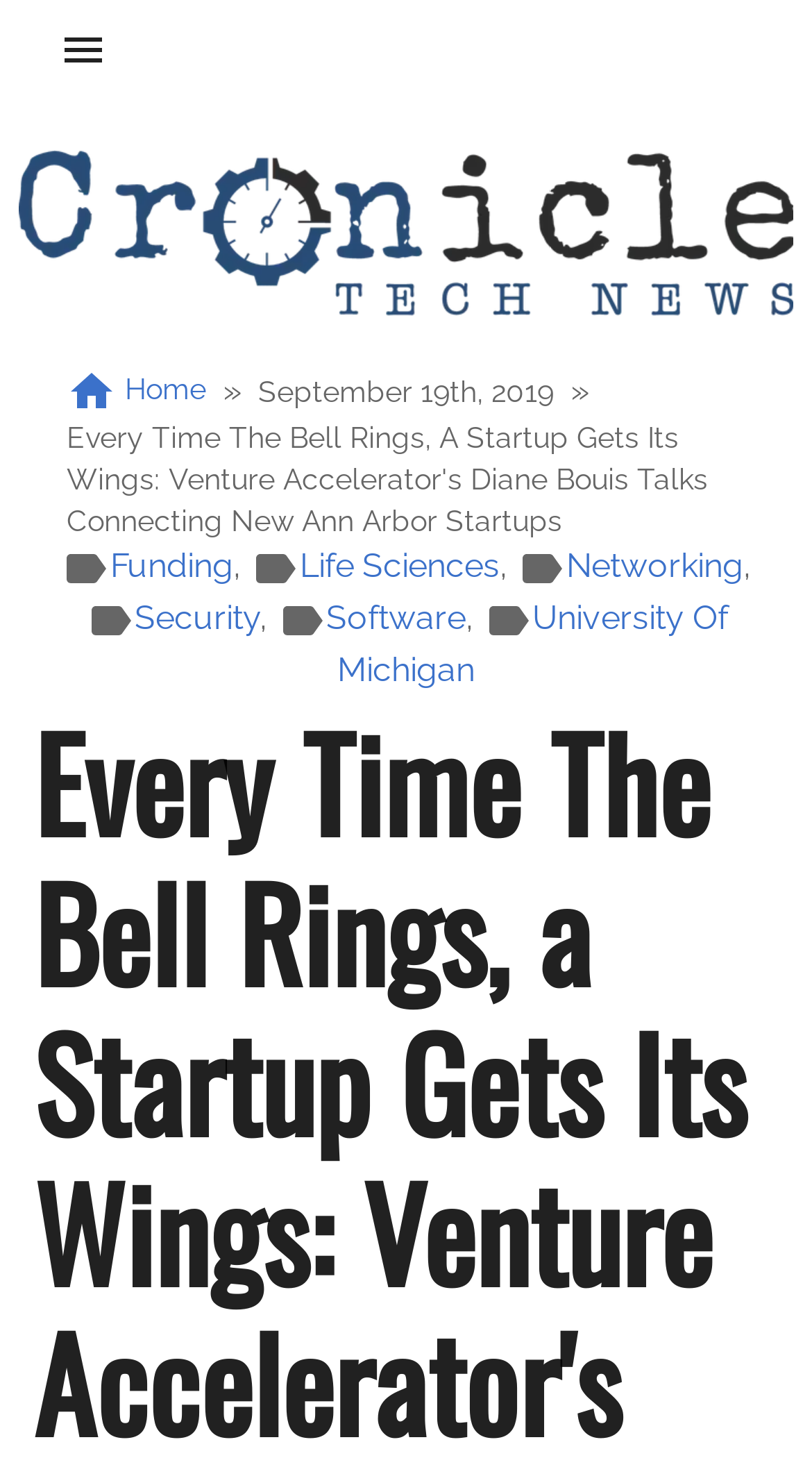Please respond to the question with a concise word or phrase:
What is the name of the university mentioned?

University Of Michigan